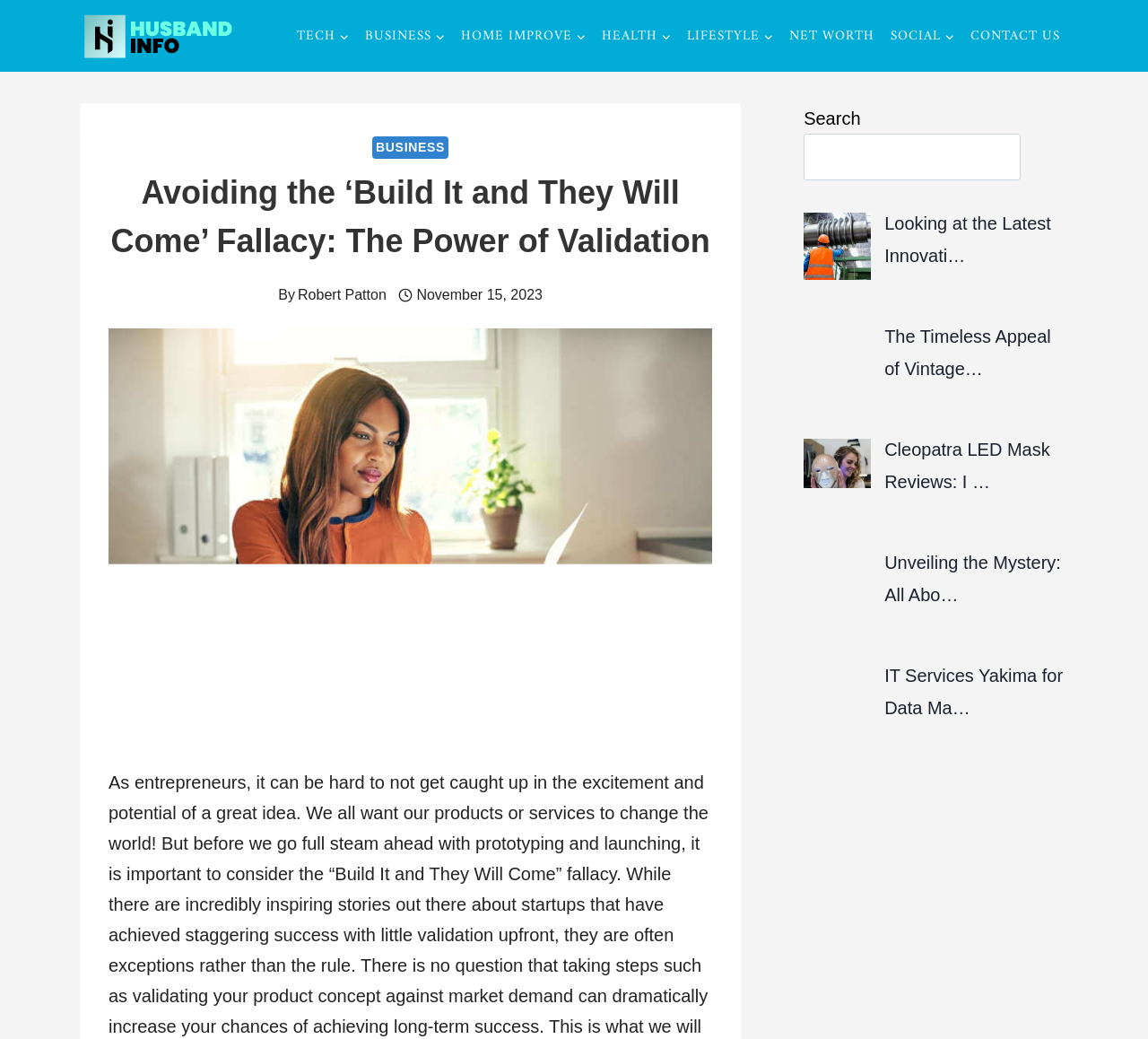What is the purpose of the element at the top right corner of the webpage?
Kindly give a detailed and elaborate answer to the question.

I found the purpose of the element at the top right corner of the webpage by looking at its contents, which says 'Search' and has a search box, indicating that it is a search function.